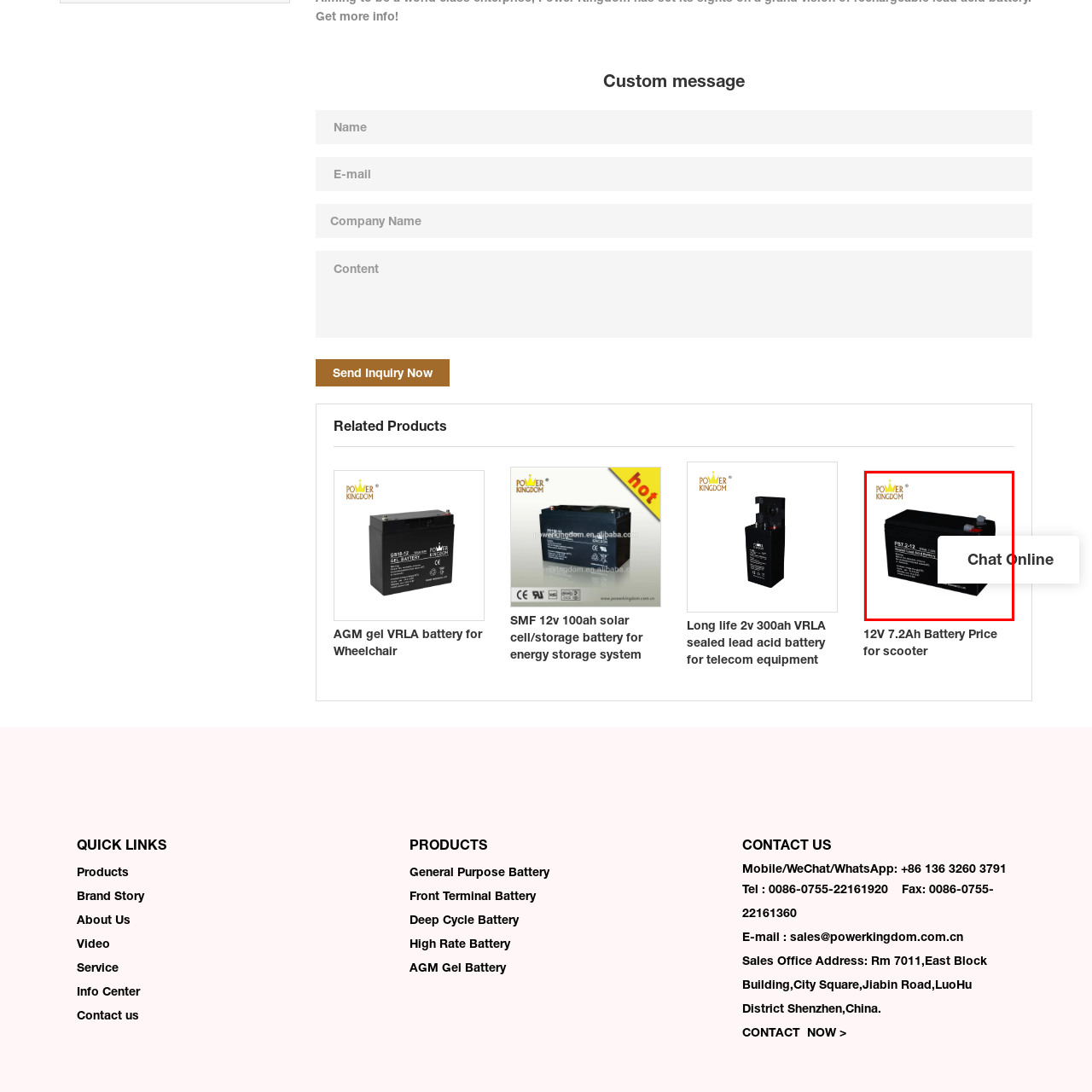Observe the content inside the red rectangle and respond to the question with one word or phrase: 
What is the background overlay for?

Customer support